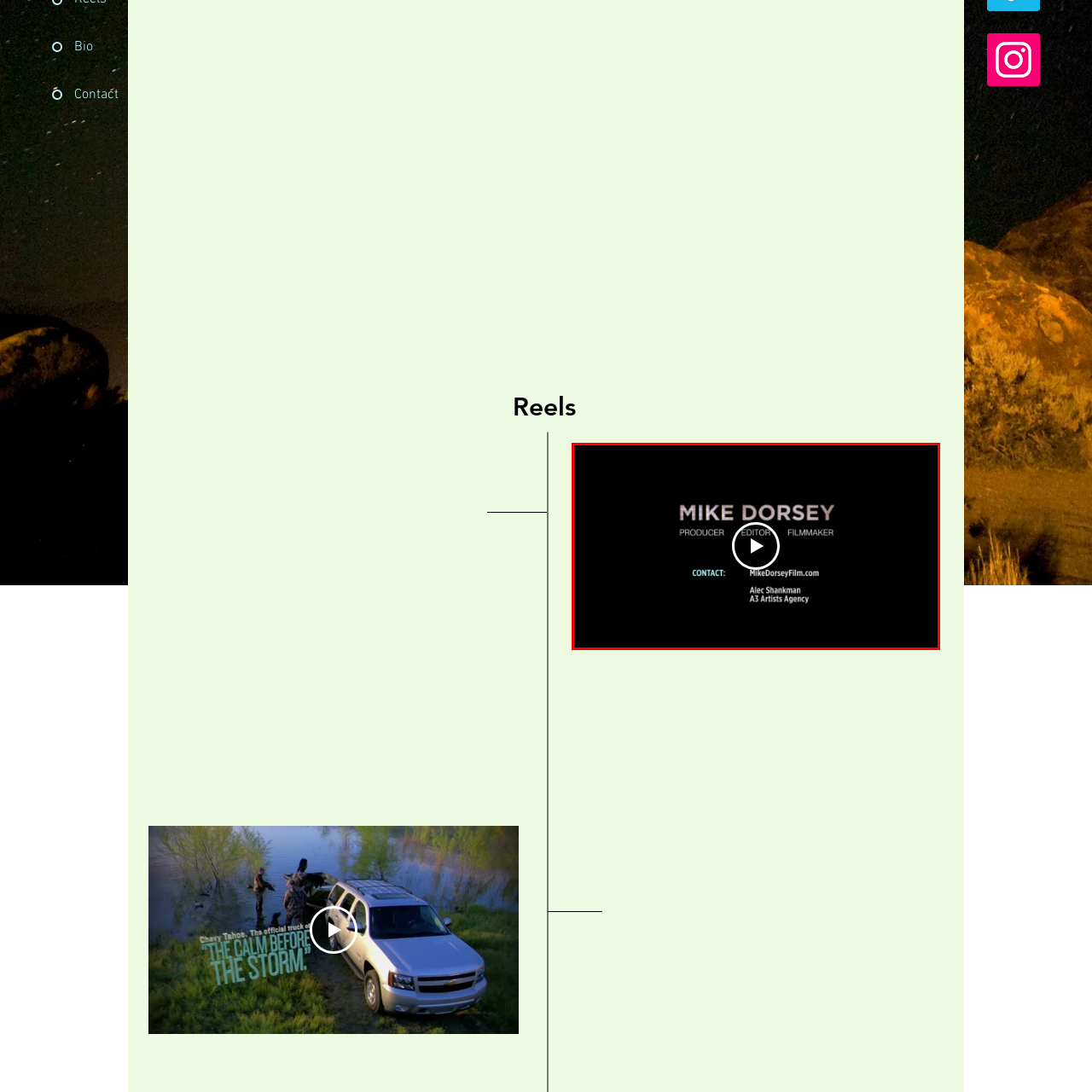Pay attention to the area highlighted by the red boundary and answer the question with a single word or short phrase: 
What is the URL of Mike Dorsey's website?

MikeDorseyFilm.com